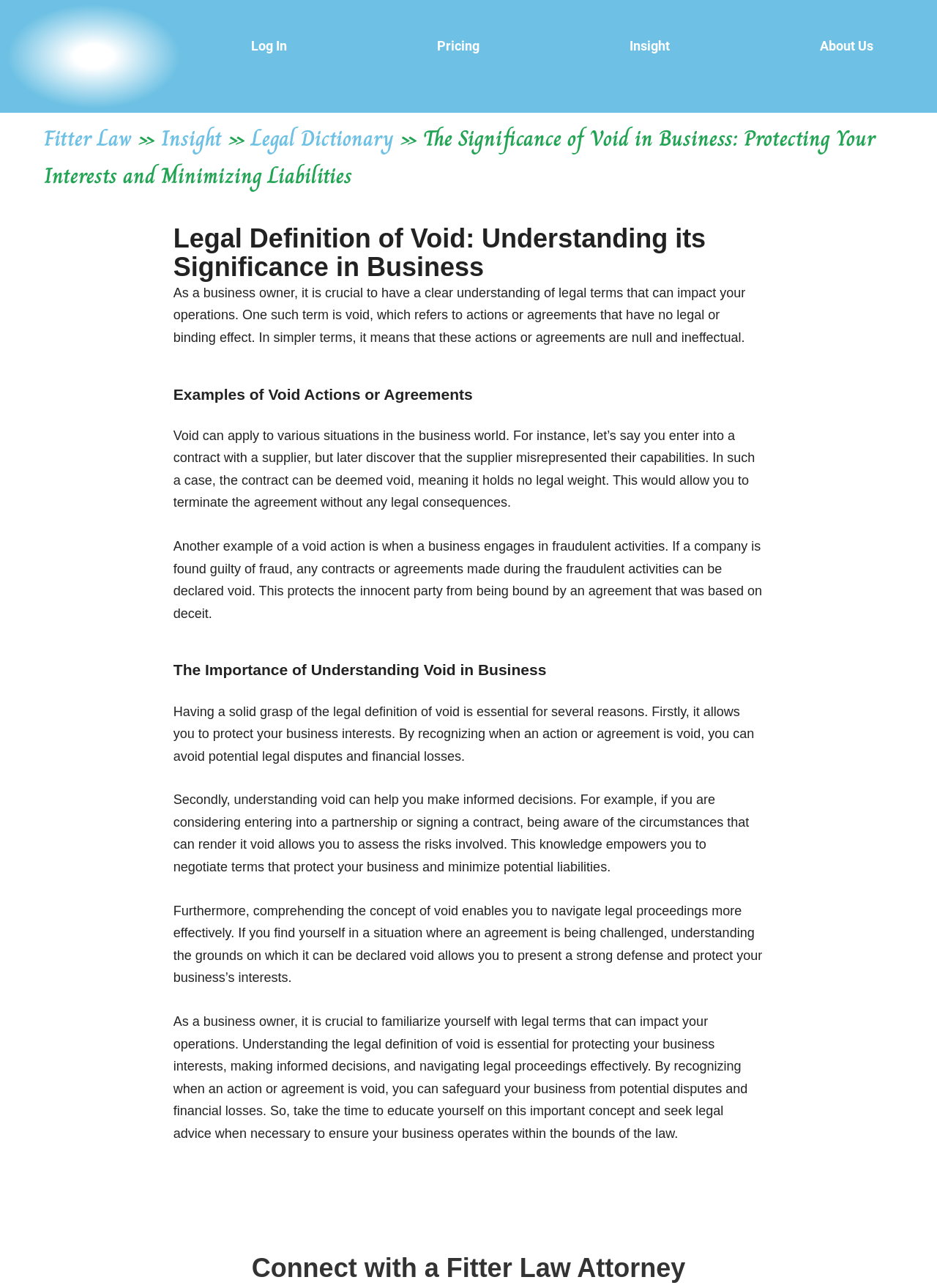Locate the bounding box coordinates of the element you need to click to accomplish the task described by this instruction: "Click Fitter Law Logo".

[0.0, 0.0, 0.2, 0.087]